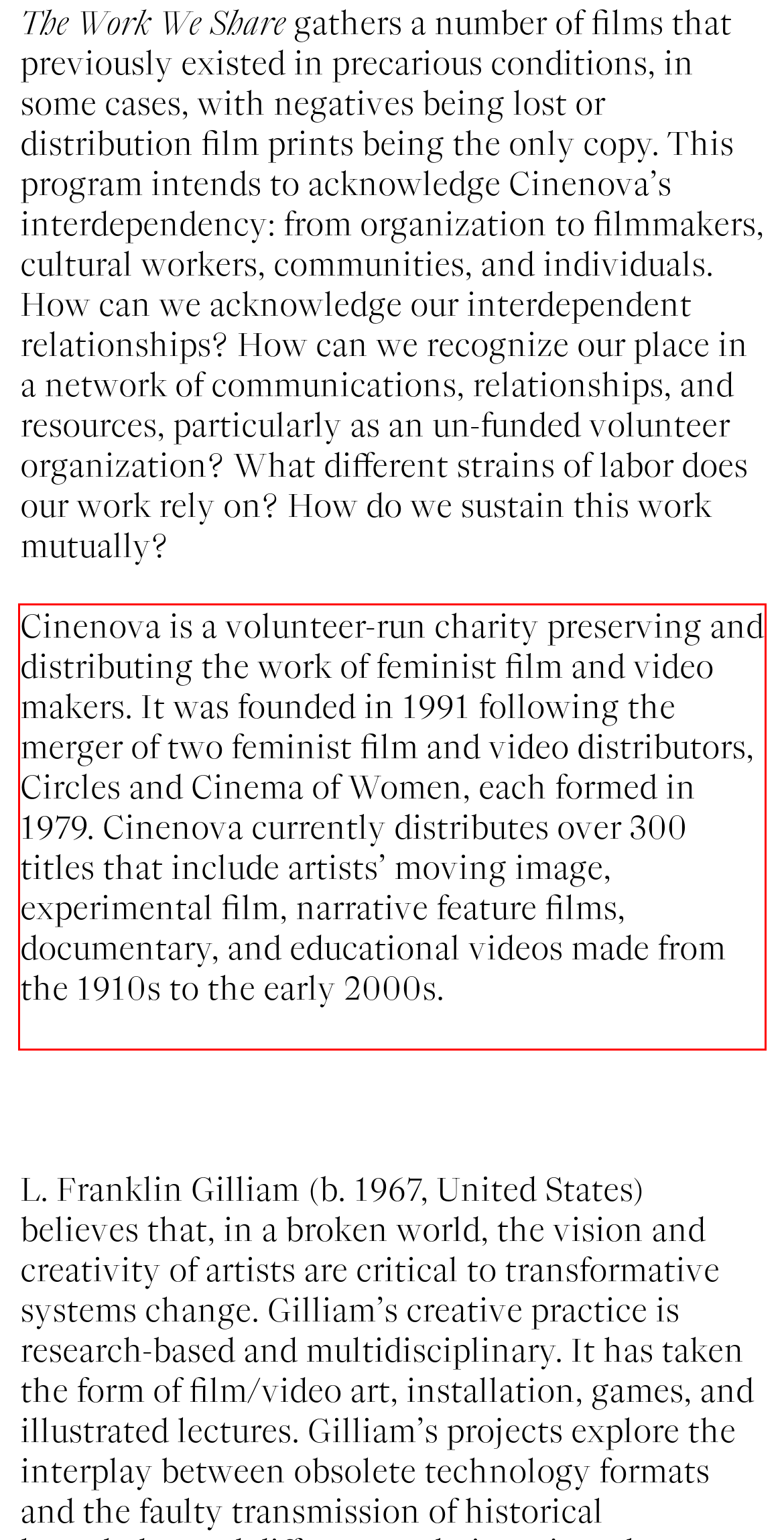Please recognize and transcribe the text located inside the red bounding box in the webpage image.

Cinenova is a volunteer-run charity preserving and distributing the work of feminist film and video makers. It was founded in 1991 following the merger of two feminist film and video distributors, Circles and Cinema of Women, each formed in 1979. Cinenova currently distributes over 300 titles that include artists’ moving image, experimental film, narrative feature films, documentary, and educational videos made from the 1910s to the early 2000s.